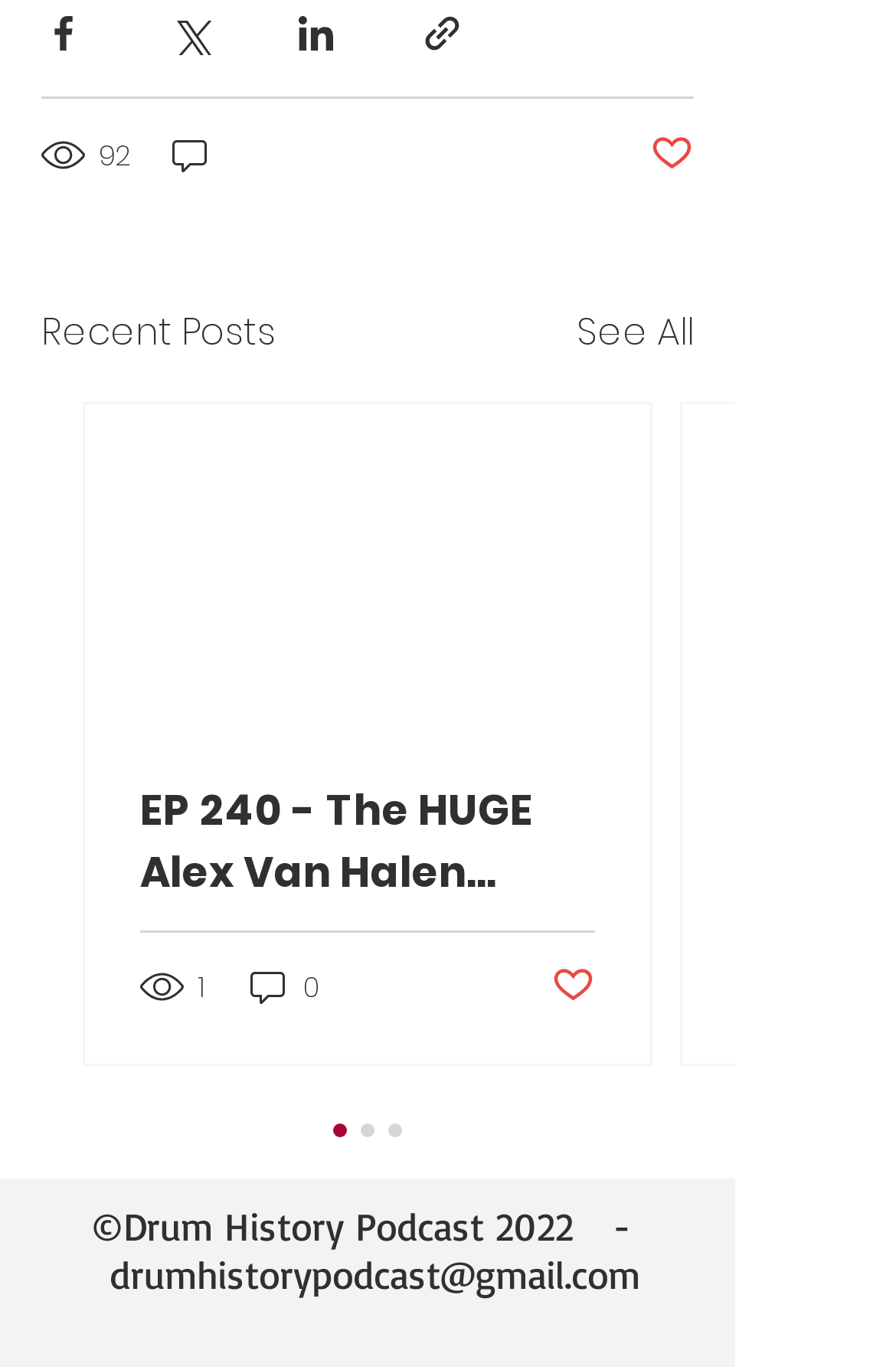Show the bounding box coordinates for the element that needs to be clicked to execute the following instruction: "See all posts". Provide the coordinates in the form of four float numbers between 0 and 1, i.e., [left, top, right, bottom].

[0.644, 0.224, 0.774, 0.264]